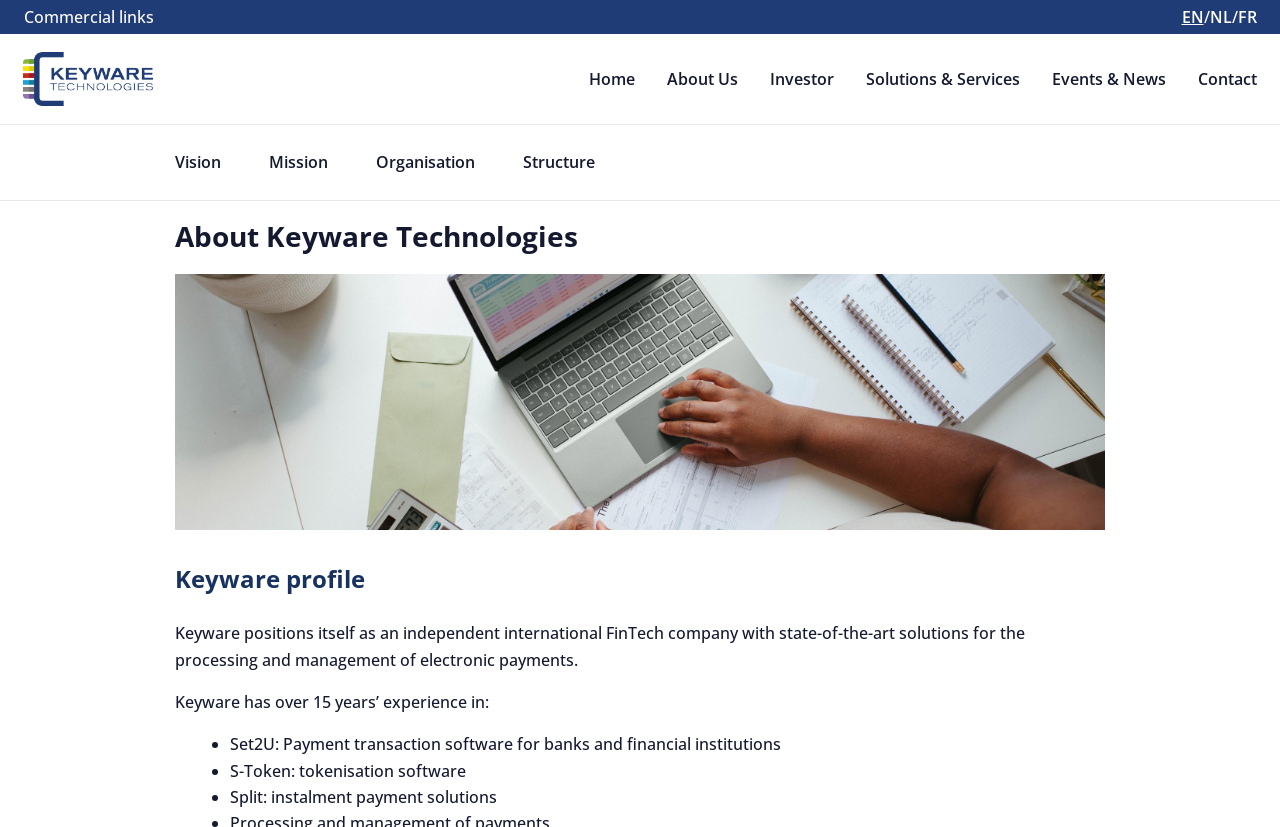Locate the bounding box coordinates of the clickable part needed for the task: "Search for something".

None